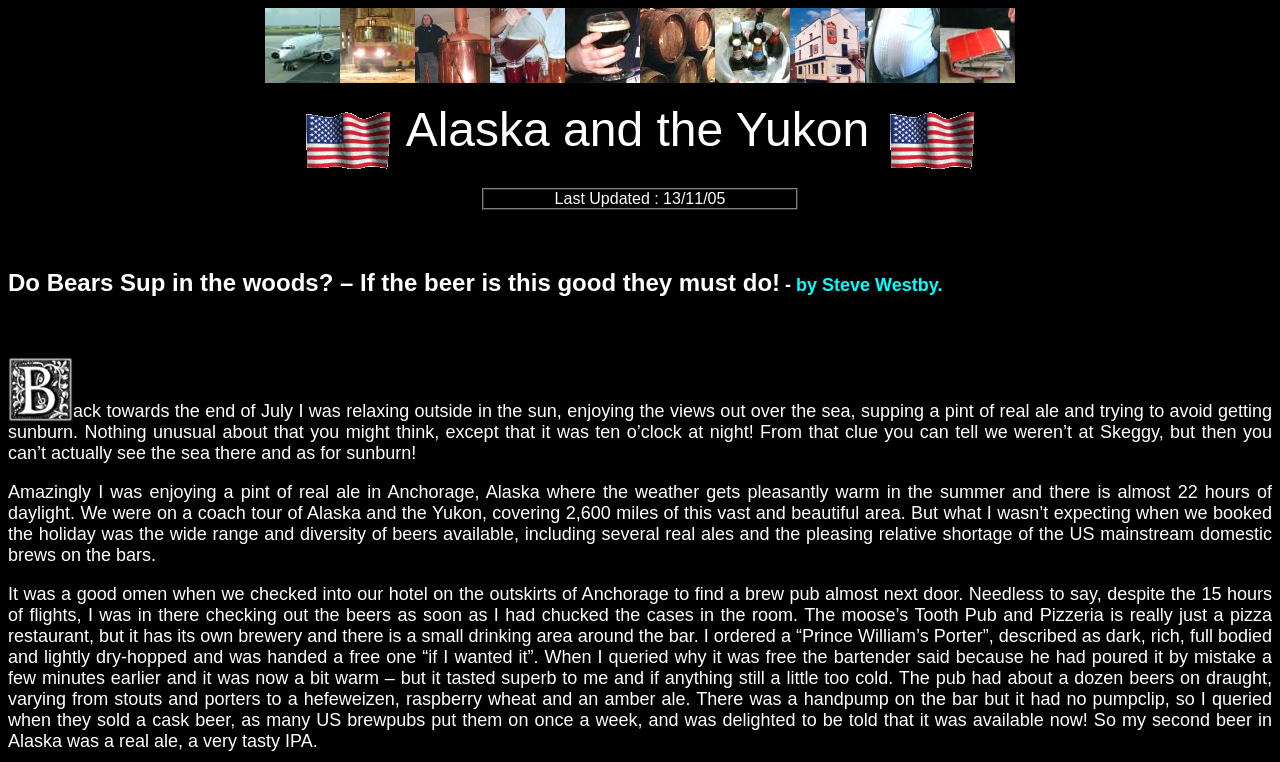Please provide a detailed answer to the question below based on the screenshot: 
What type of beer did the author order at the brew pub?

The text states that the author ordered a 'Prince William's Porter' at the brew pub, which is described as 'dark, rich, full bodied and lightly dry-hopped'.